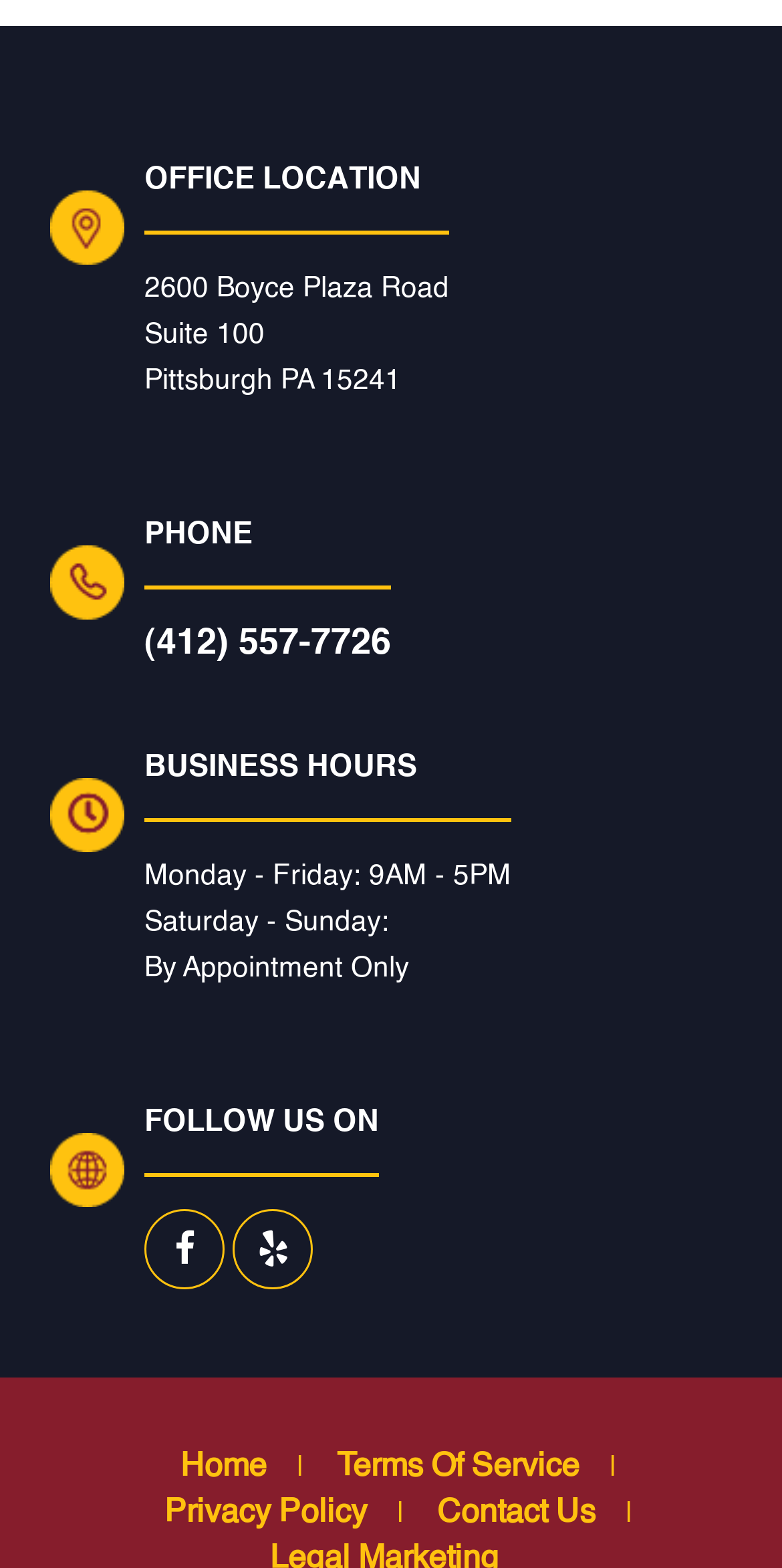What is the suite number?
Answer the question with a single word or phrase, referring to the image.

100